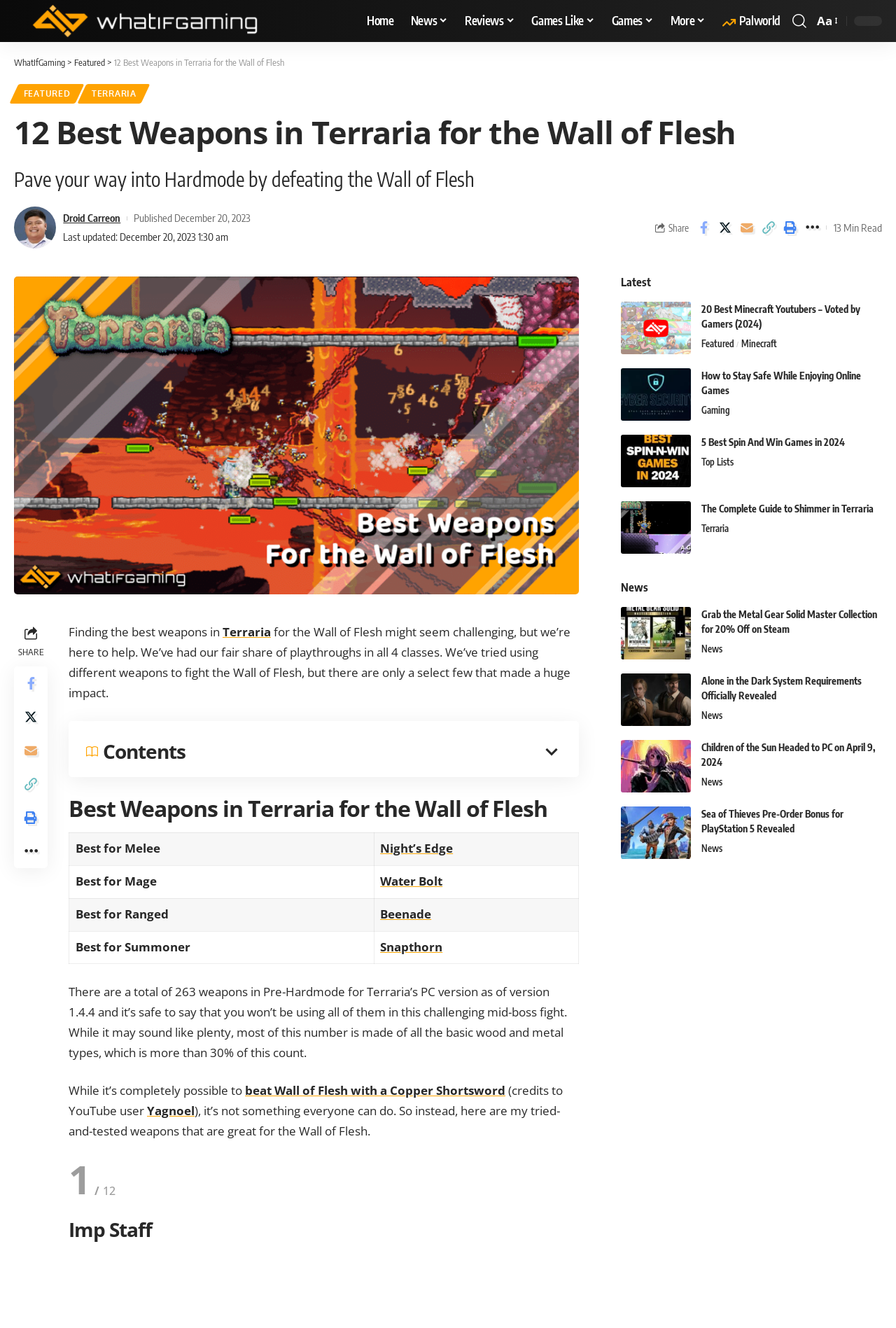Please determine and provide the text content of the webpage's heading.

12 Best Weapons in Terraria for the Wall of Flesh